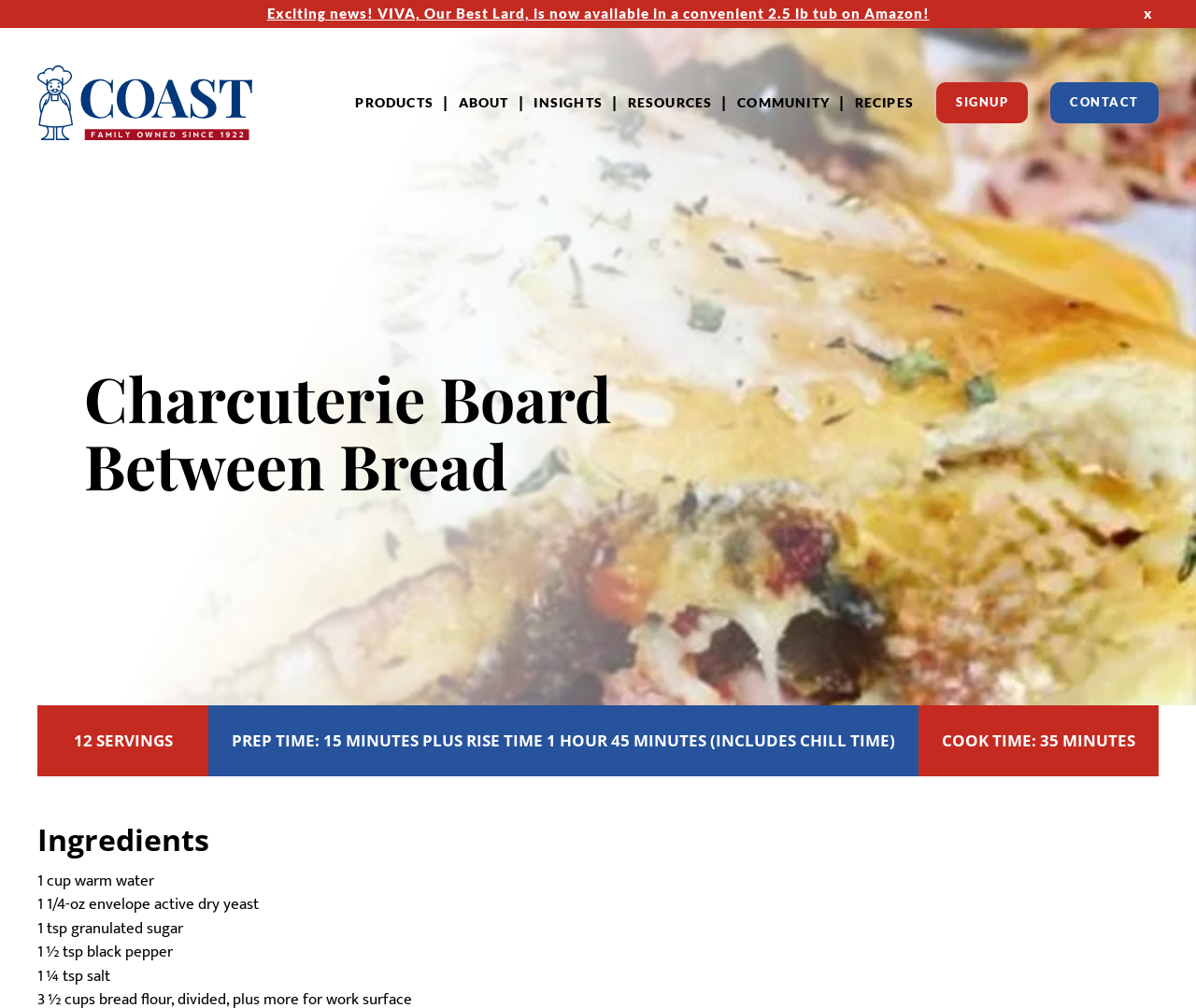How many servings does the recipe yield?
Using the image, give a concise answer in the form of a single word or short phrase.

12